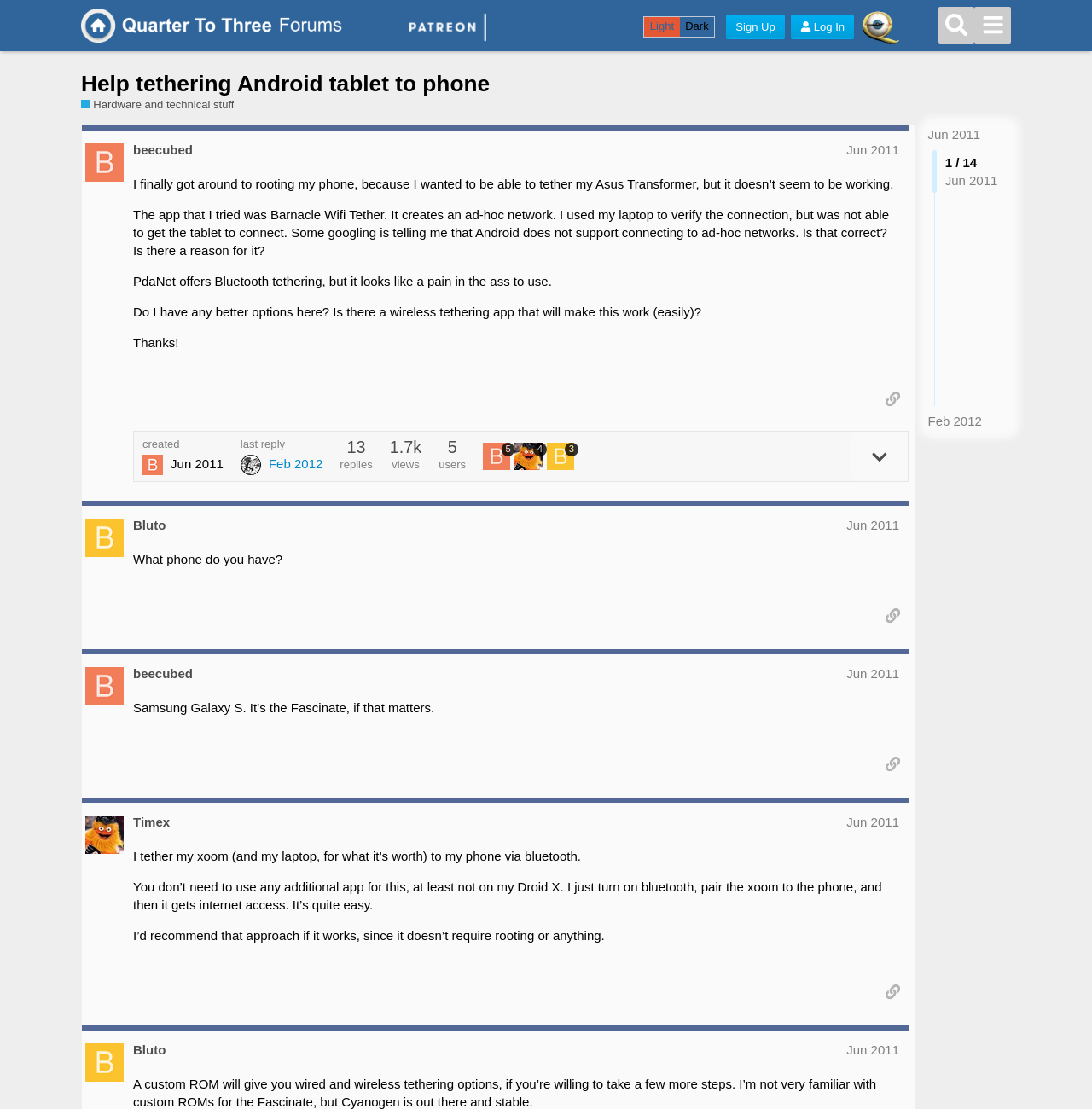Provide a short answer to the following question with just one word or phrase: How many posts are there on this page?

4